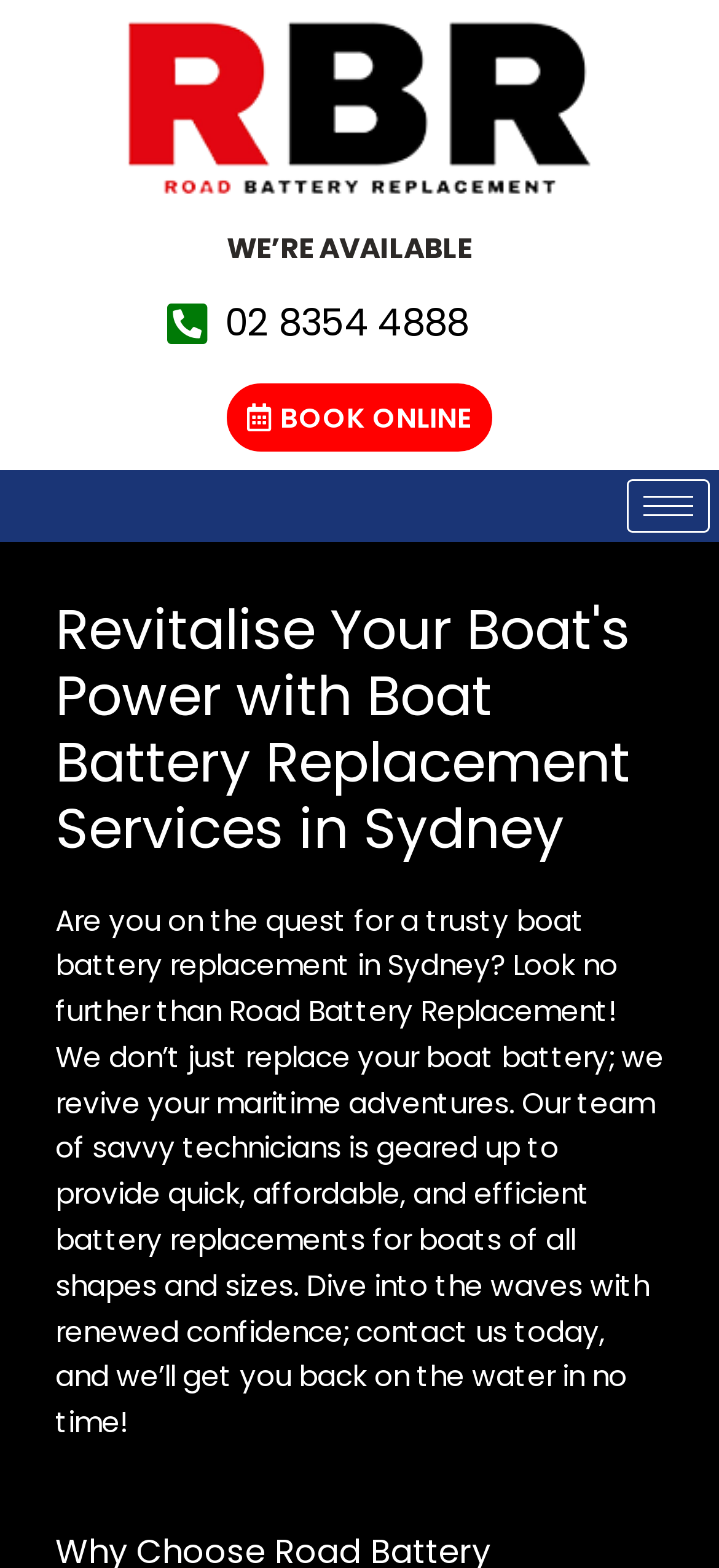Please find the bounding box for the following UI element description. Provide the coordinates in (top-left x, top-left y, bottom-right x, bottom-right y) format, with values between 0 and 1: 02 8354 4888

[0.313, 0.191, 0.652, 0.22]